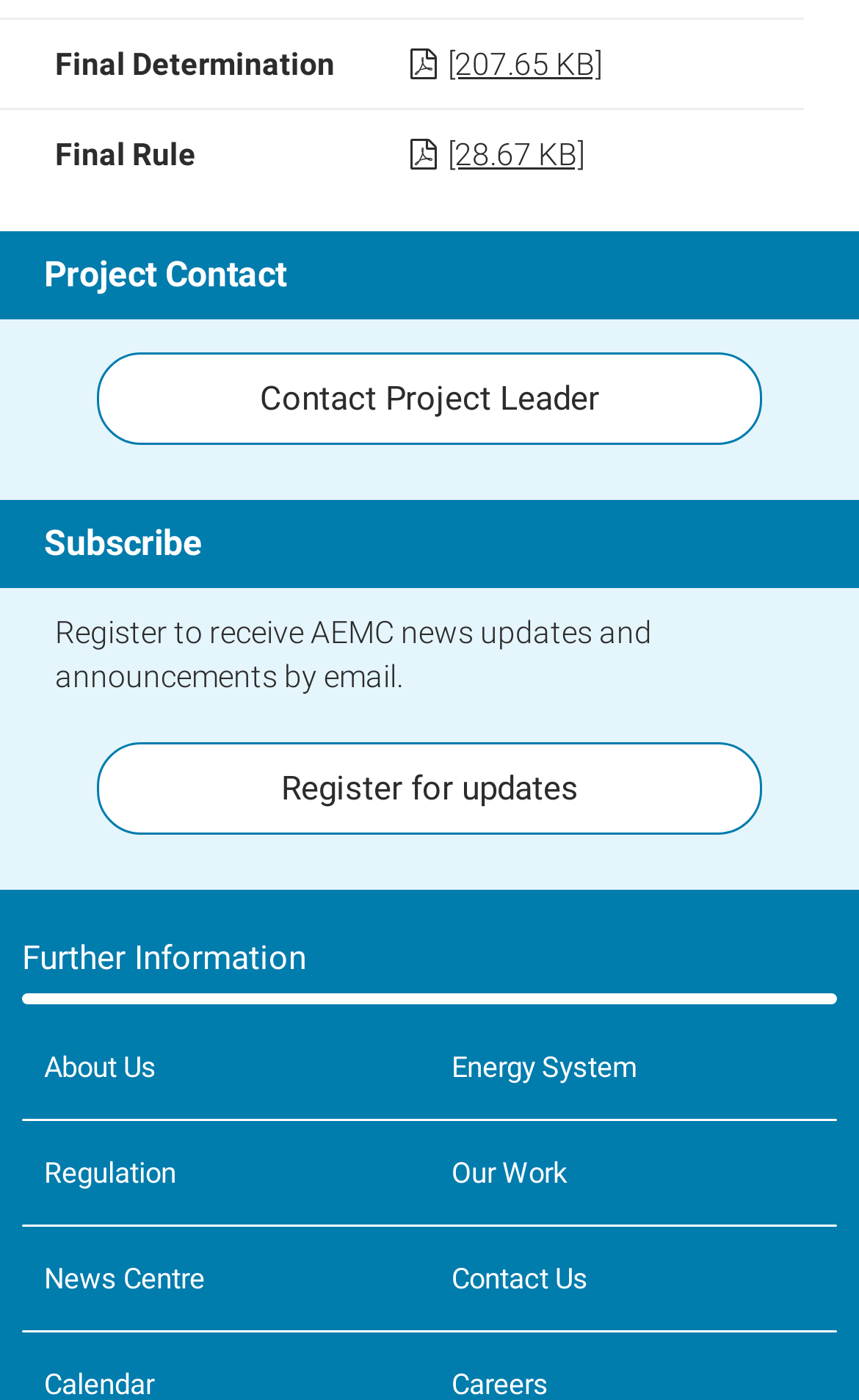By analyzing the image, answer the following question with a detailed response: How many links are available under 'Further Information'?

The 'Further Information' section contains five links: 'About Us', 'Energy System', 'Regulation', 'Our Work', and 'News Centre'.